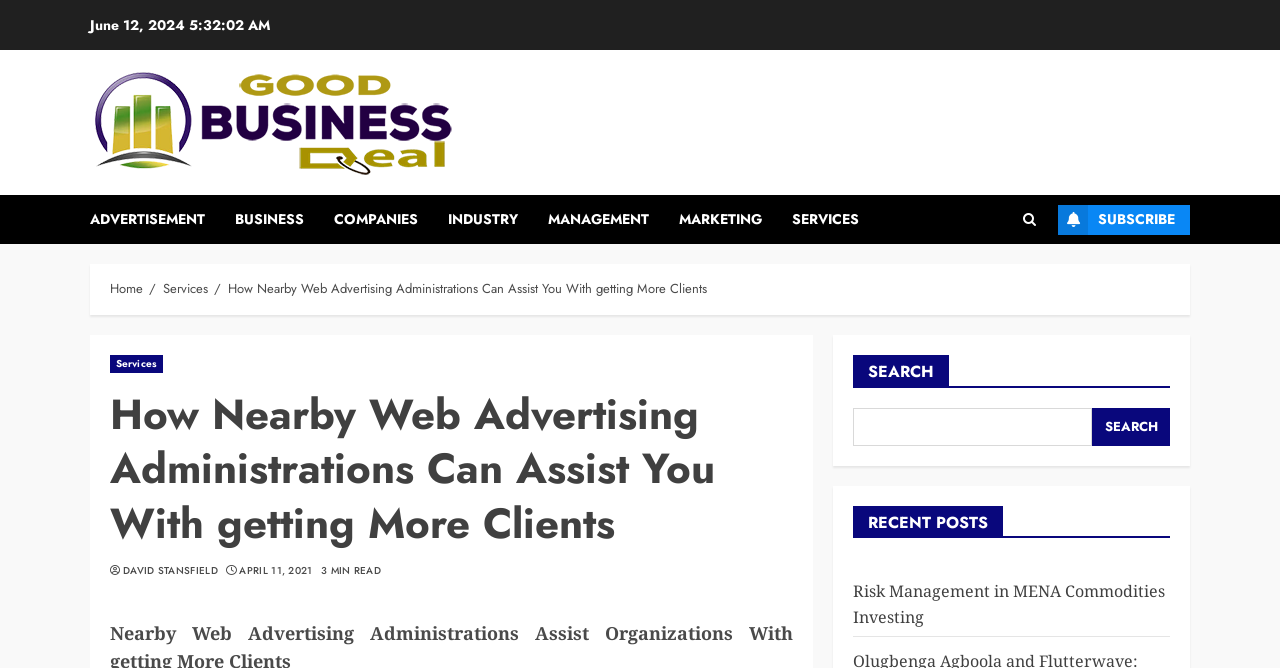What is the date of the current post?
Please look at the screenshot and answer using one word or phrase.

June 12, 2024